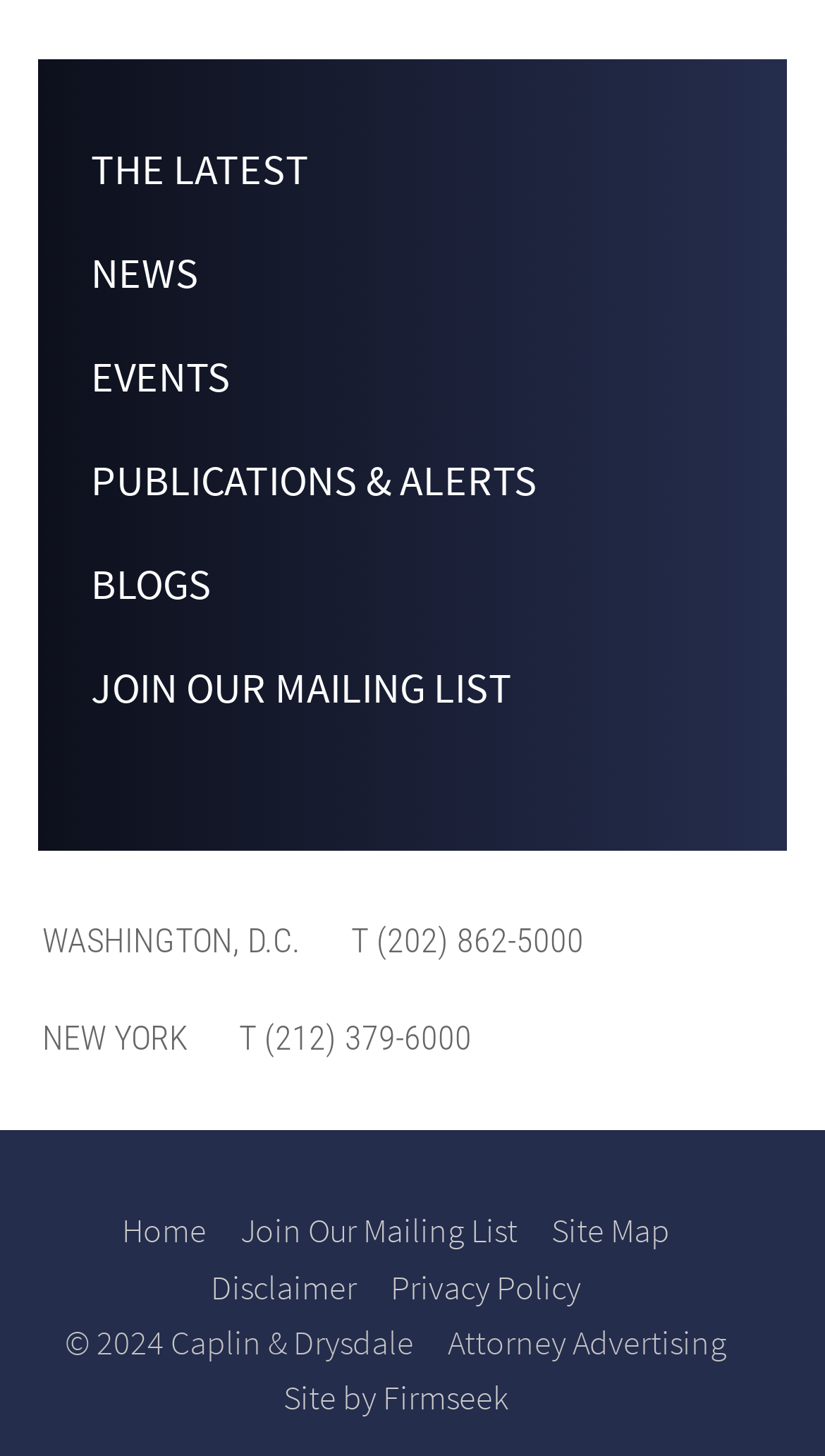Identify the bounding box coordinates necessary to click and complete the given instruction: "Click on THE LATEST".

[0.11, 0.097, 0.374, 0.134]